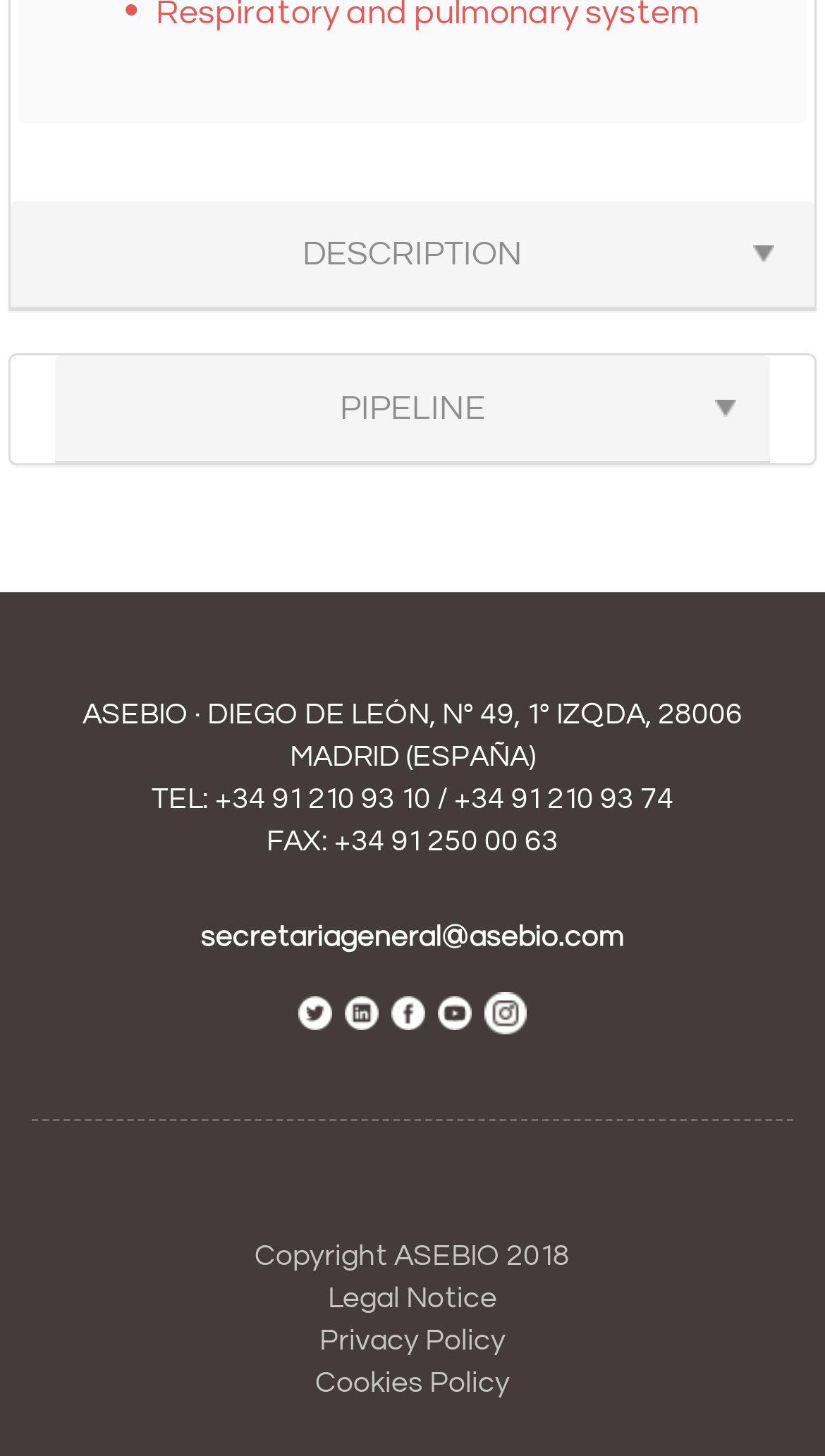Can you show the bounding box coordinates of the region to click on to complete the task described in the instruction: "Call +34 91 210 93 10"?

[0.26, 0.539, 0.522, 0.559]